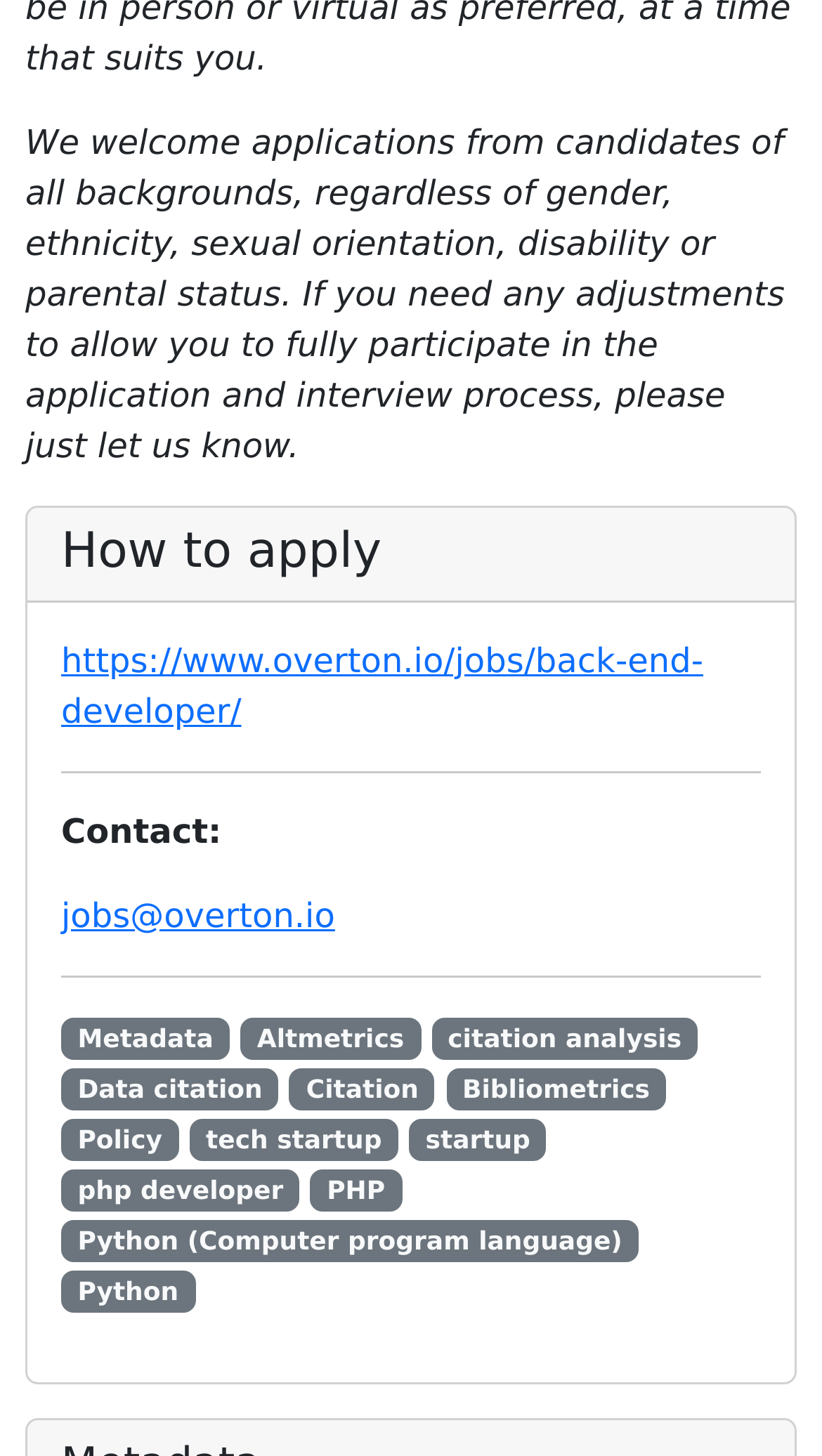Could you determine the bounding box coordinates of the clickable element to complete the instruction: "Explore the policy page"? Provide the coordinates as four float numbers between 0 and 1, i.e., [left, top, right, bottom].

[0.074, 0.768, 0.217, 0.797]